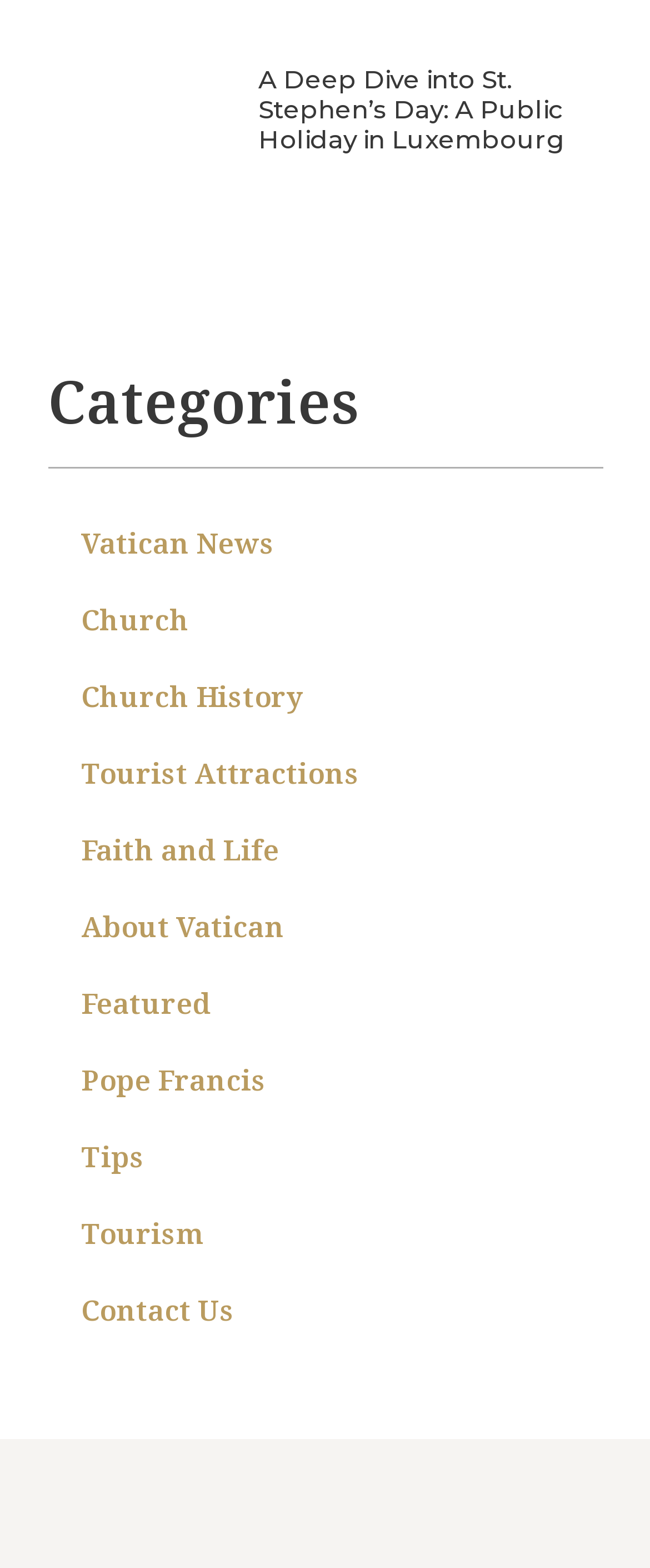Can you pinpoint the bounding box coordinates for the clickable element required for this instruction: "Learn more about school integration"? The coordinates should be four float numbers between 0 and 1, i.e., [left, top, right, bottom].

None